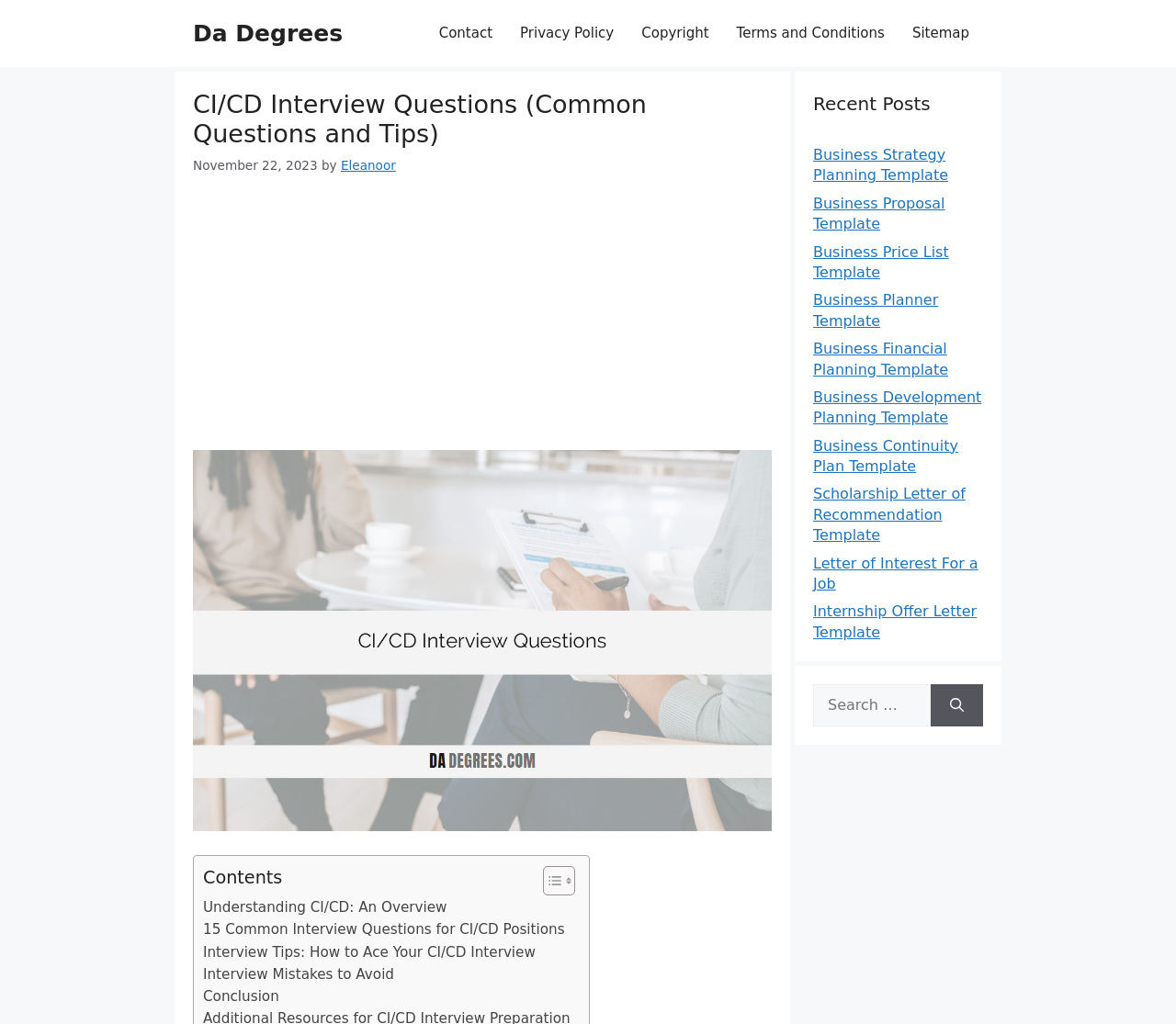Can you find the bounding box coordinates for the element that needs to be clicked to execute this instruction: "Click the 'Contact' link"? The coordinates should be given as four float numbers between 0 and 1, i.e., [left, top, right, bottom].

[0.361, 0.018, 0.43, 0.048]